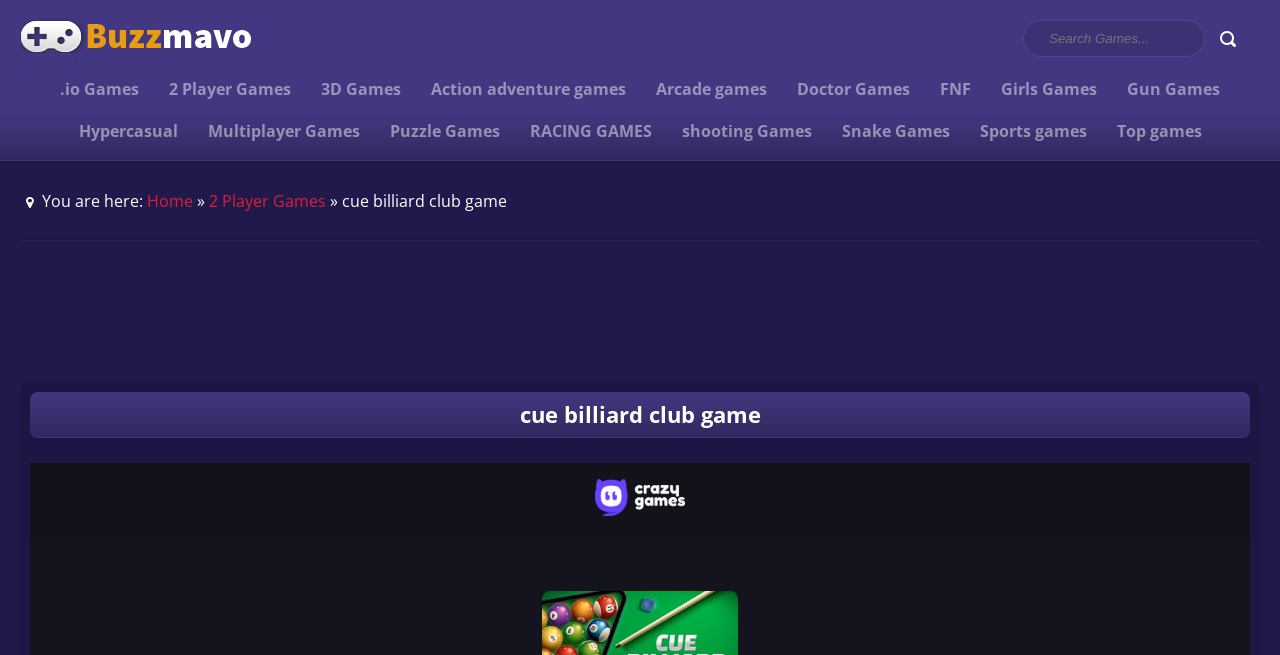Can you locate the main headline on this webpage and provide its text content?

cue billiard club game